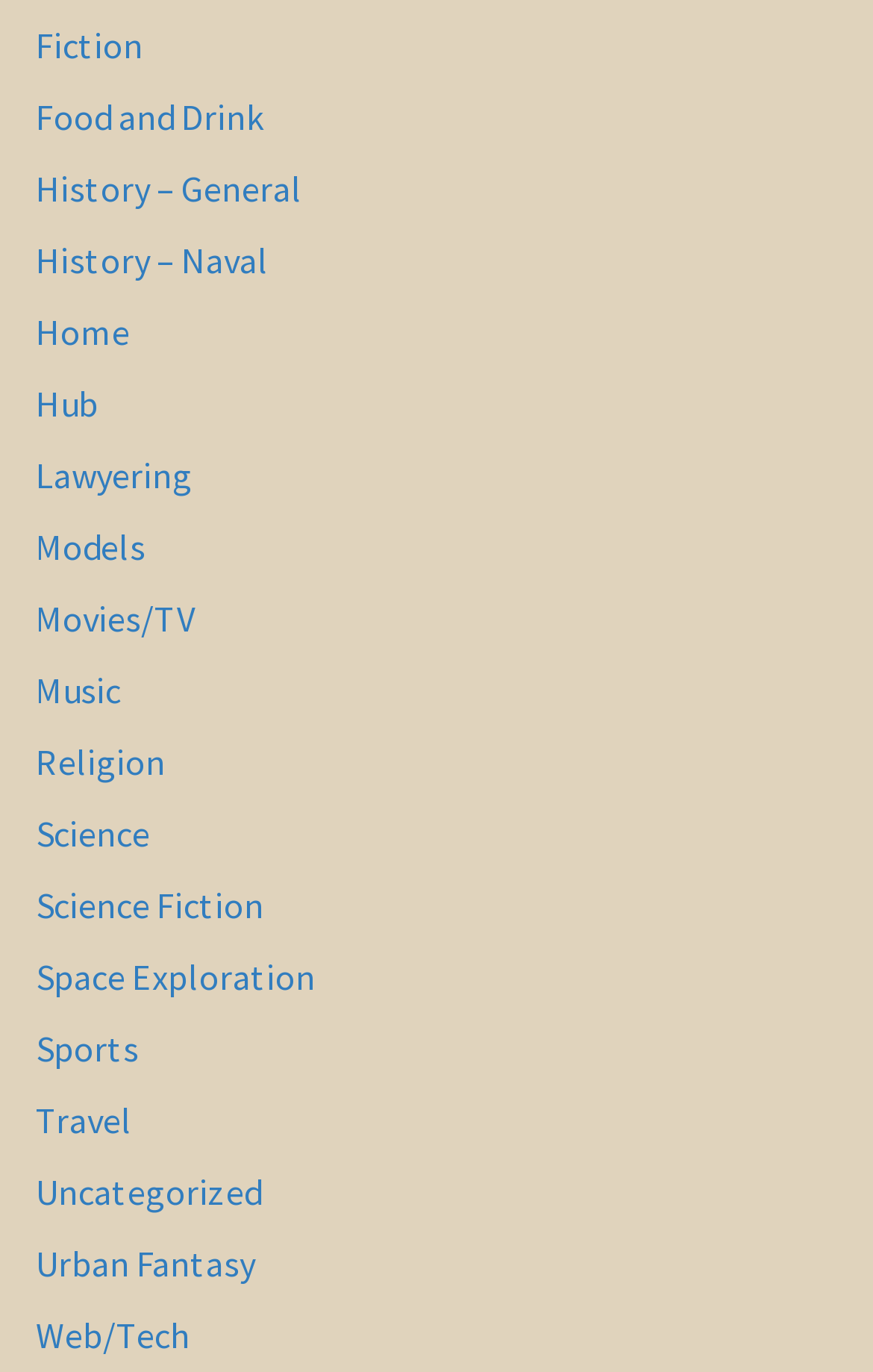How many categories are available?
Refer to the image and give a detailed answer to the query.

I counted the number of links on the webpage, and there are 28 categories available, ranging from Fiction to Web/Tech.